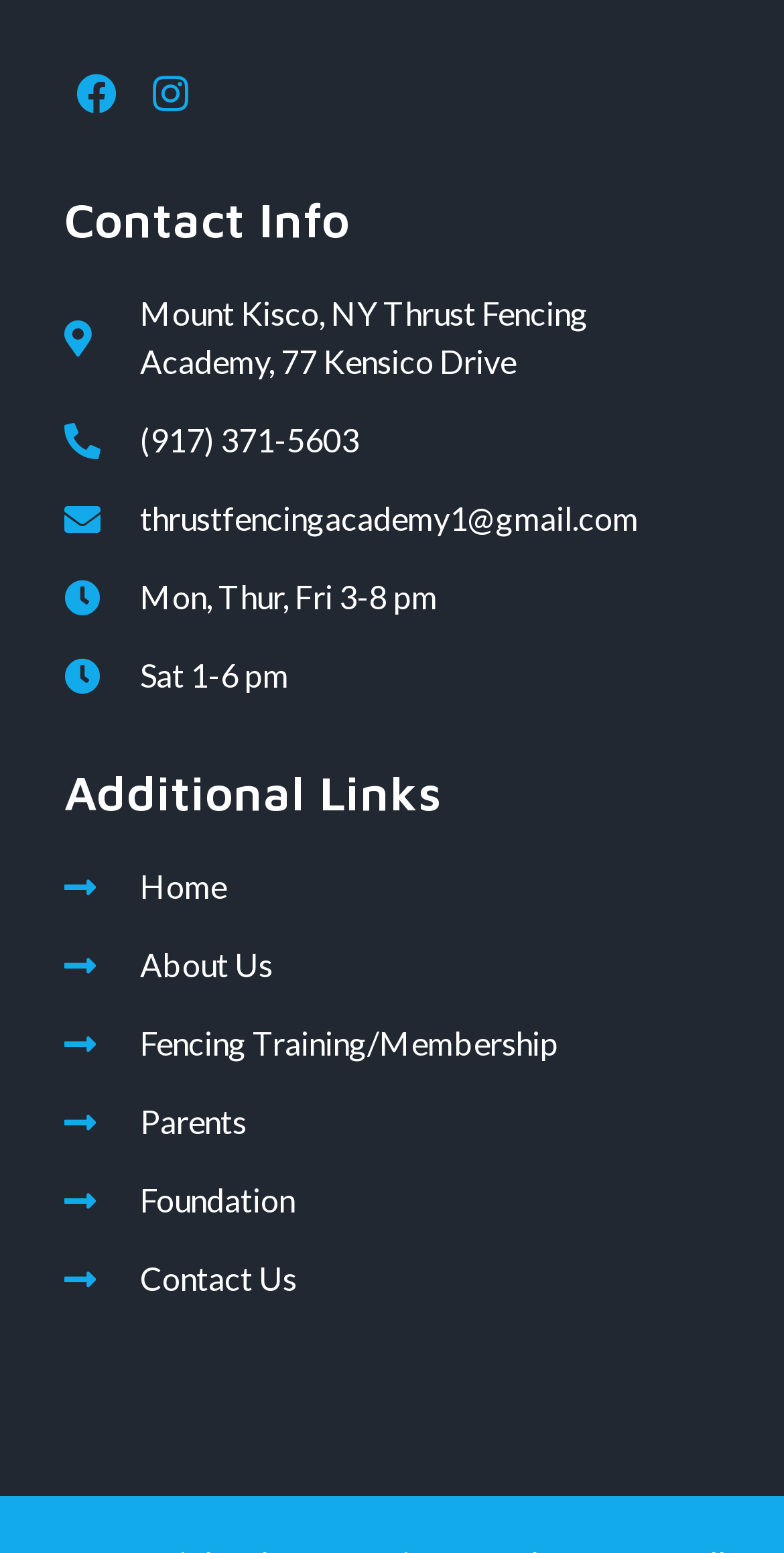Answer the question below using just one word or a short phrase: 
What is the email address of Thrust Fencing Academy?

thrustfencingacademy1@gmail.com